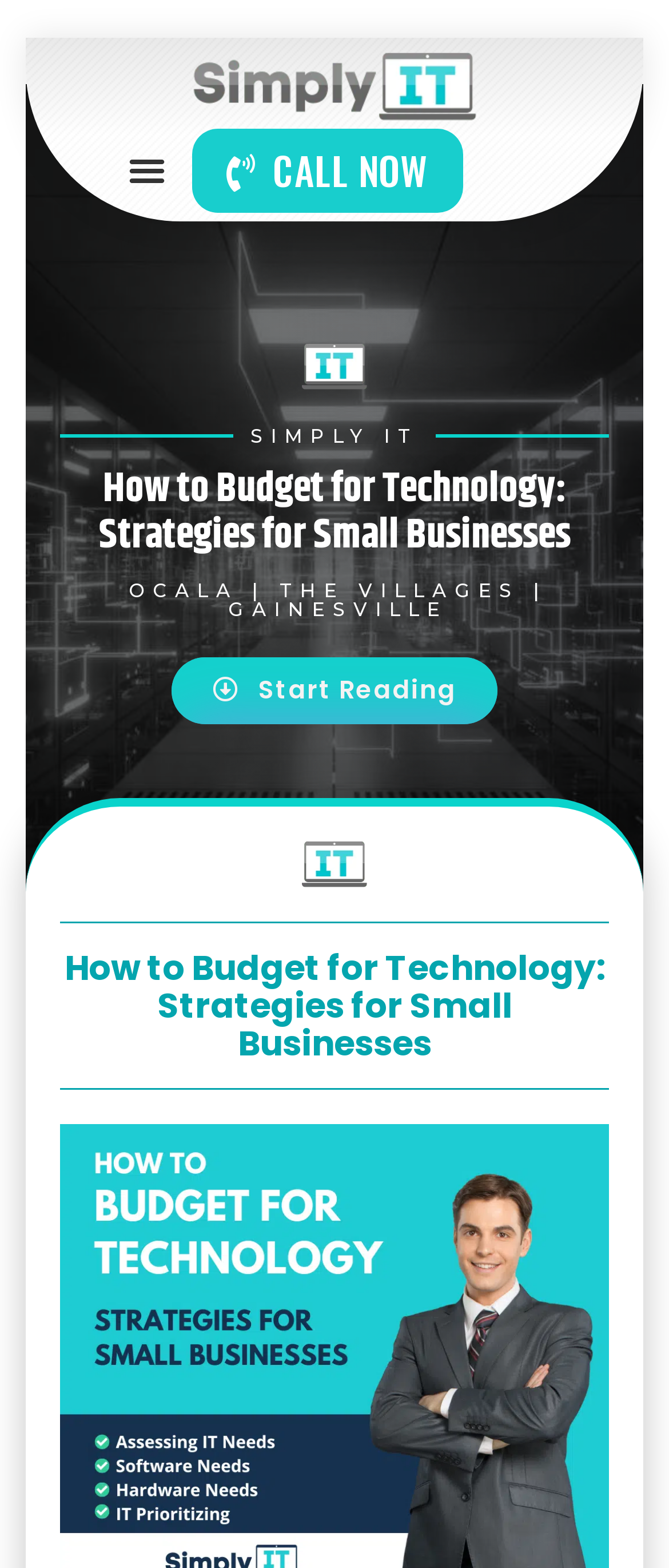What is the company name?
Based on the image, respond with a single word or phrase.

SIMPLY IT